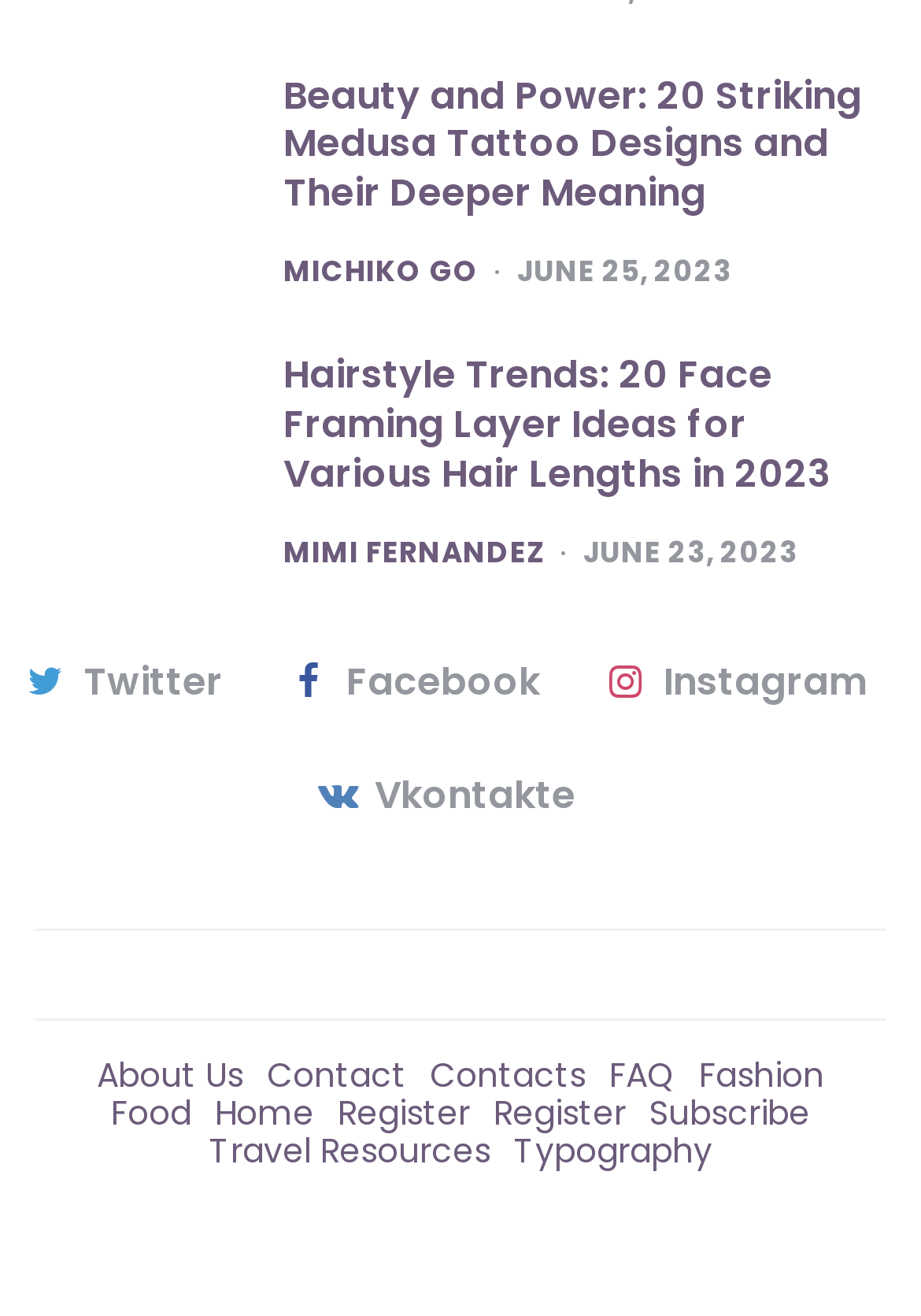Find the bounding box of the element with the following description: "Home". The coordinates must be four float numbers between 0 and 1, formatted as [left, top, right, bottom].

[0.233, 0.828, 0.341, 0.864]